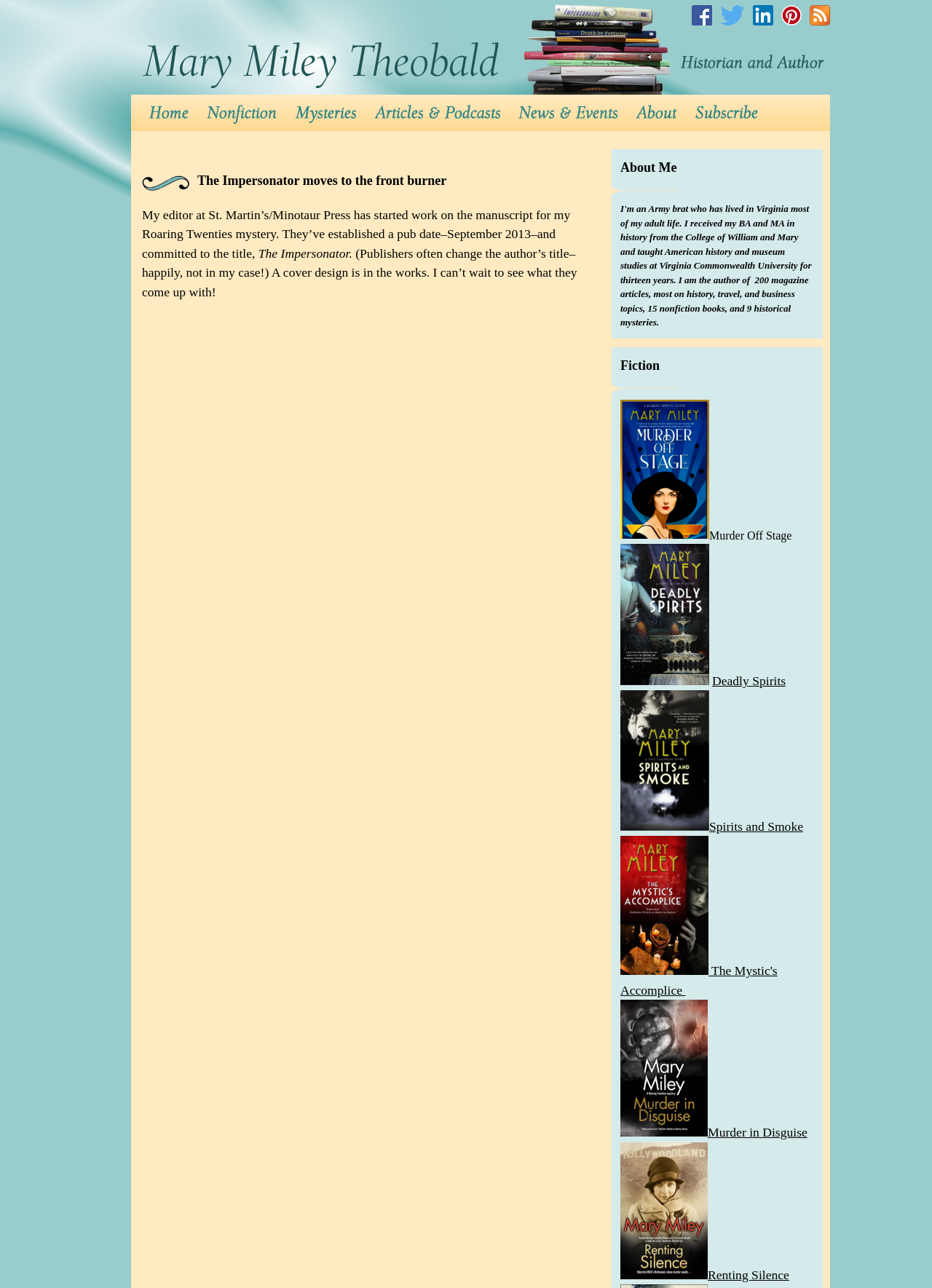Kindly determine the bounding box coordinates for the area that needs to be clicked to execute this instruction: "Follow the author on Twitter".

[0.773, 0.004, 0.799, 0.02]